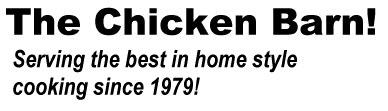Describe every important feature and element in the image comprehensively.

The image features the bold and inviting title "The Chicken Barn!" prominently displayed at the top, emphasizing a sense of warmth and homey charm. Below, the text reads "Serving the best in home style cooking since 1979!" highlighting the establishment's long-standing commitment to quality and tradition in culinary offerings. This tagline reflects the restaurant’s dedication to providing hearty, familiar meals that resonate with both local patrons and visitors. The combination of these phrases captures the essence of a welcoming dining experience that has been cherished for decades.